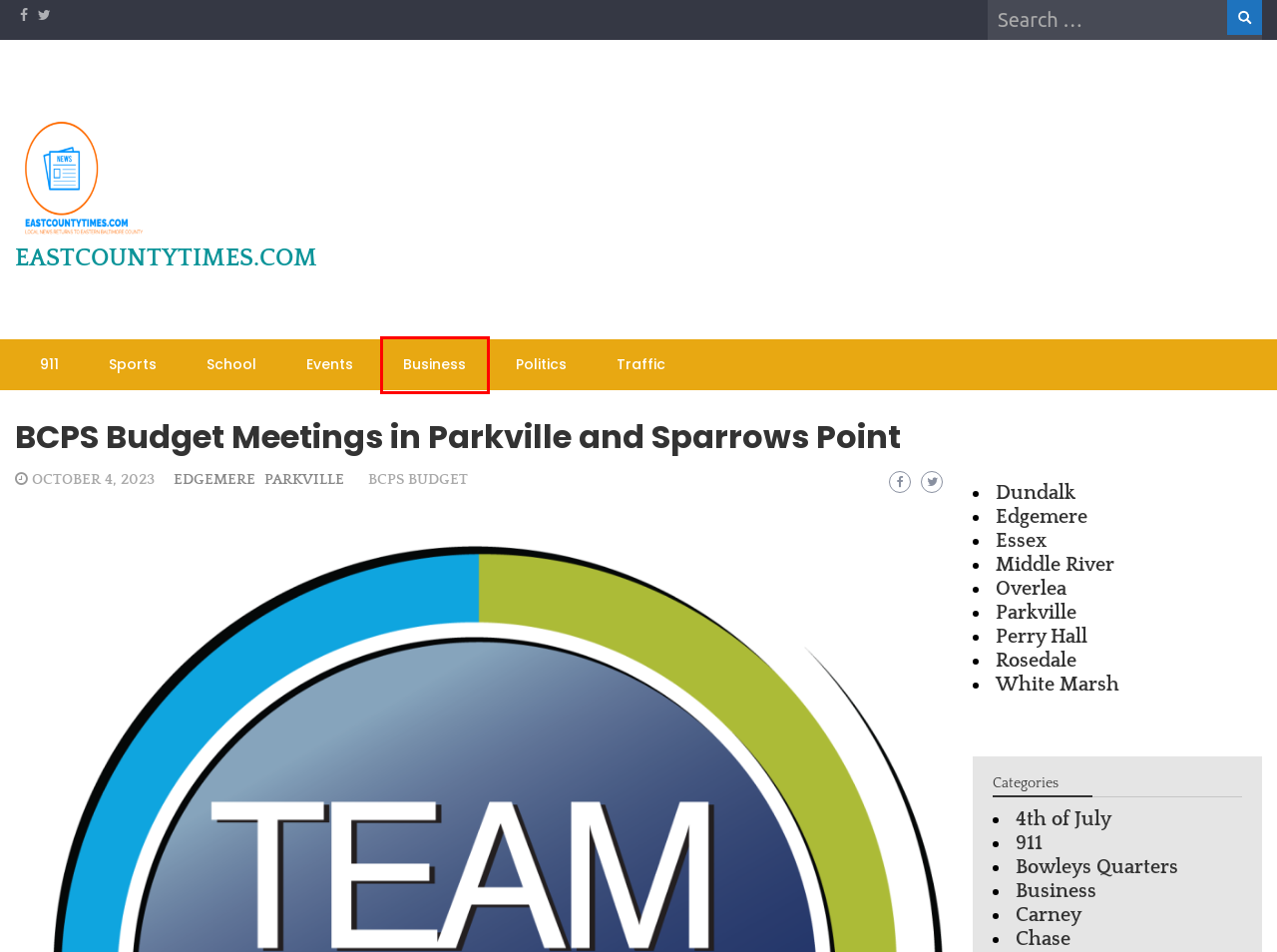You’re provided with a screenshot of a webpage that has a red bounding box around an element. Choose the best matching webpage description for the new page after clicking the element in the red box. The options are:
A. Business -
B. Overlea -
C. Perry Hall -
D. Events -
E. October 4, 2023 -
F. BCPS budget -
G. - EASTCOUNTYTIMES.COM
H. 911 -

A